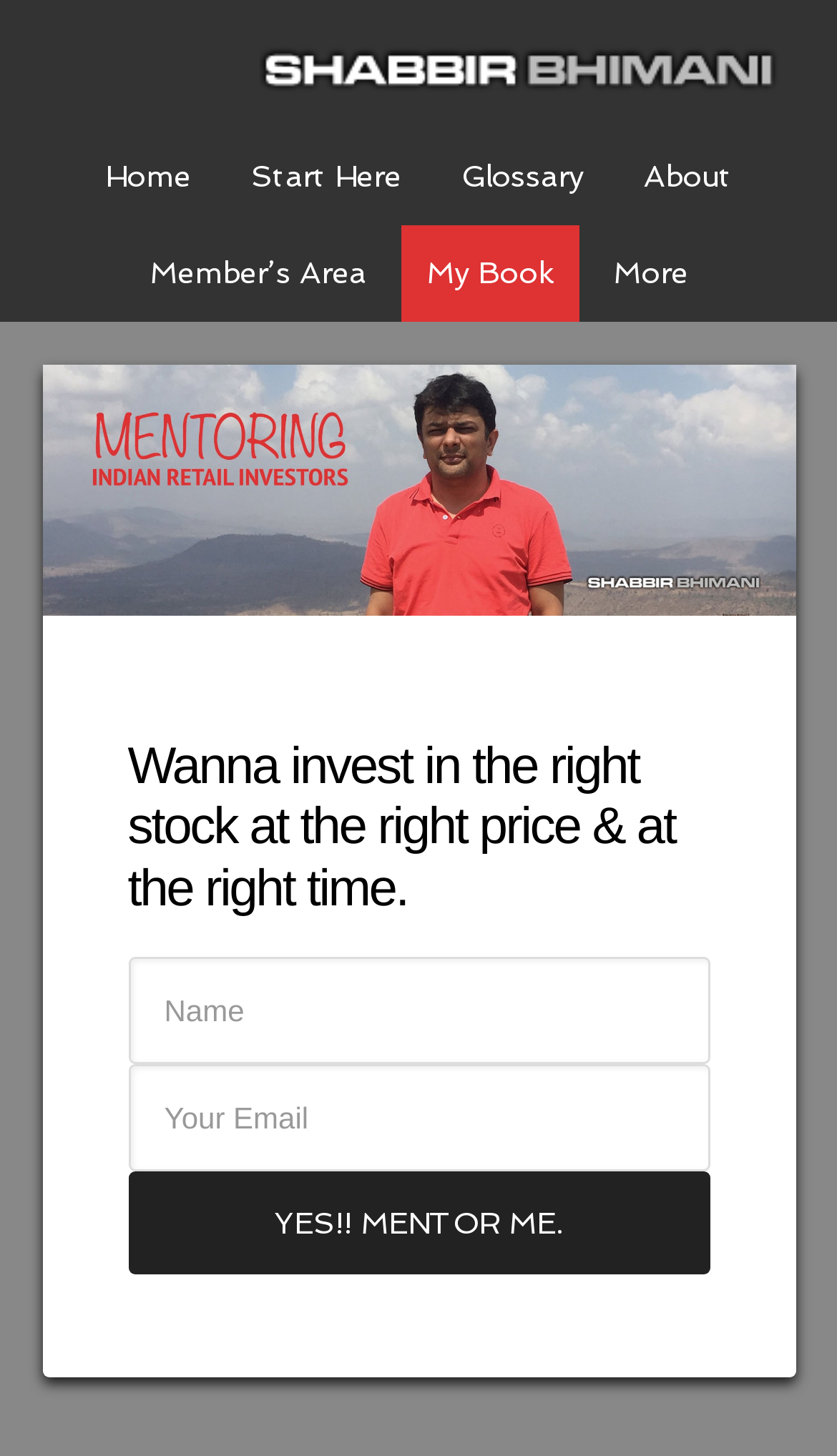What is the image on the webpage?
Give a one-word or short-phrase answer derived from the screenshot.

Unknown